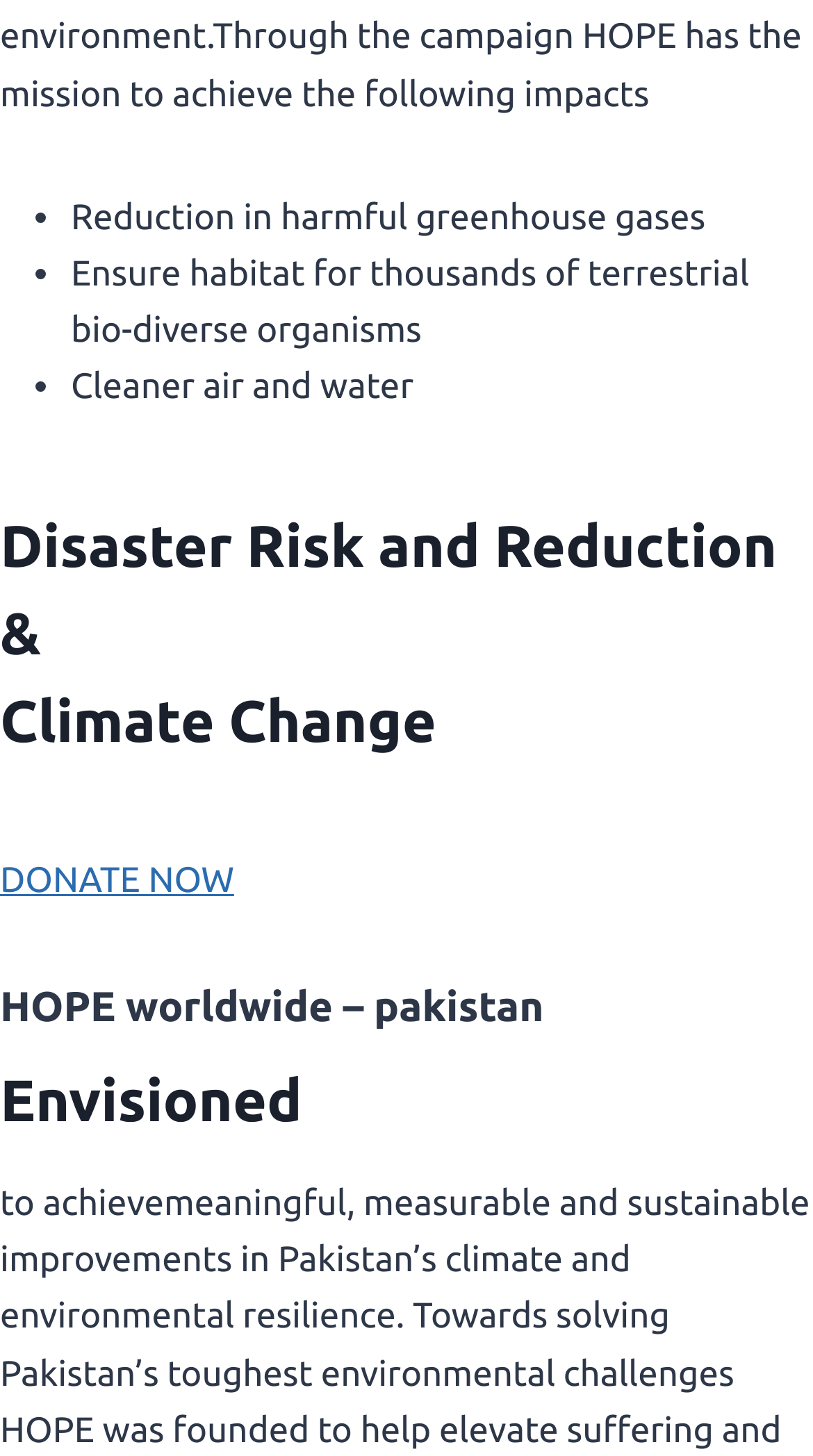Locate the UI element that matches the description DONATE NOW in the webpage screenshot. Return the bounding box coordinates in the format (top-left x, top-left y, bottom-right x, bottom-right y), with values ranging from 0 to 1.

[0.0, 0.552, 0.288, 0.618]